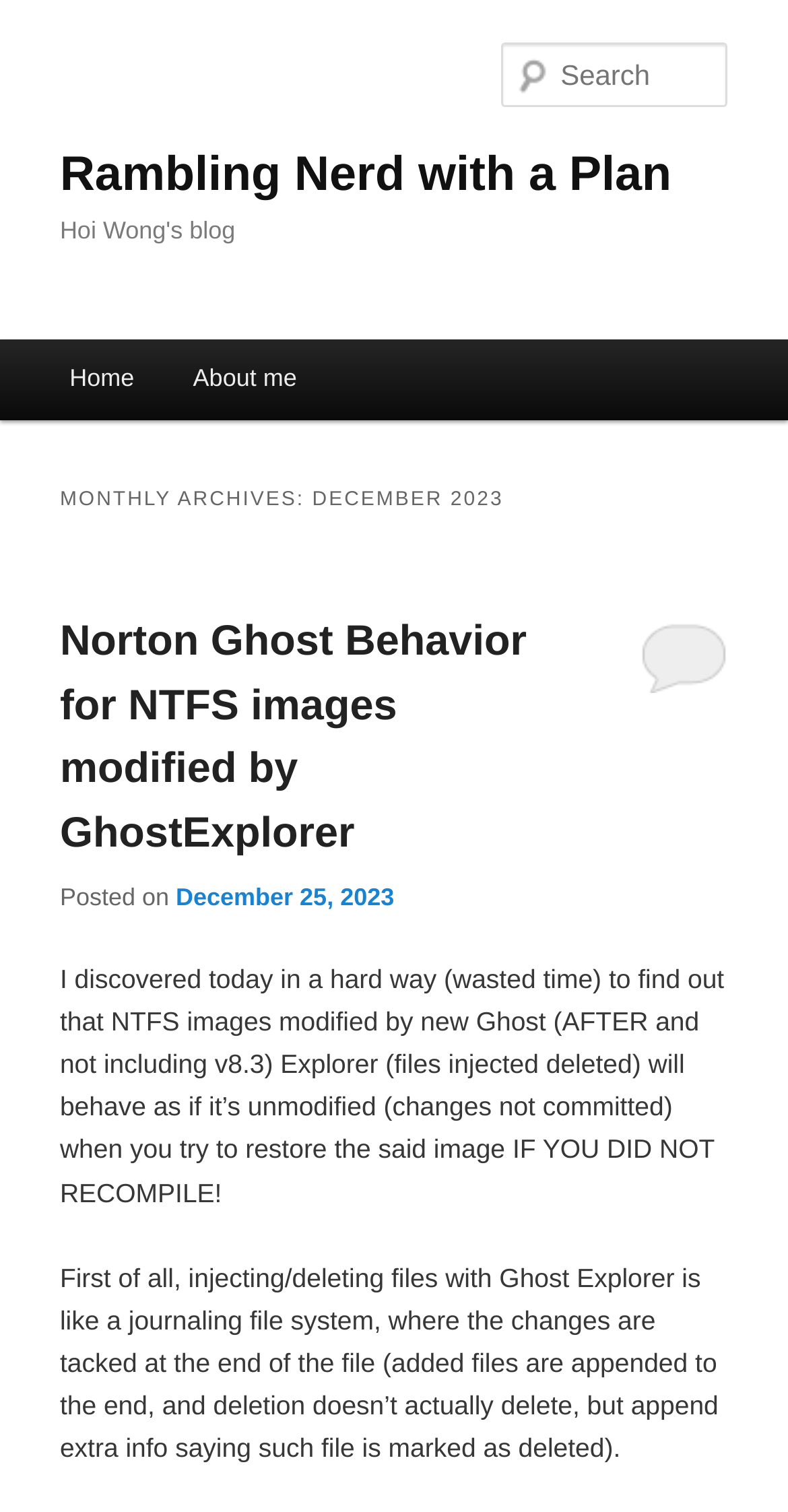How many main menu items are there?
Relying on the image, give a concise answer in one word or a brief phrase.

2